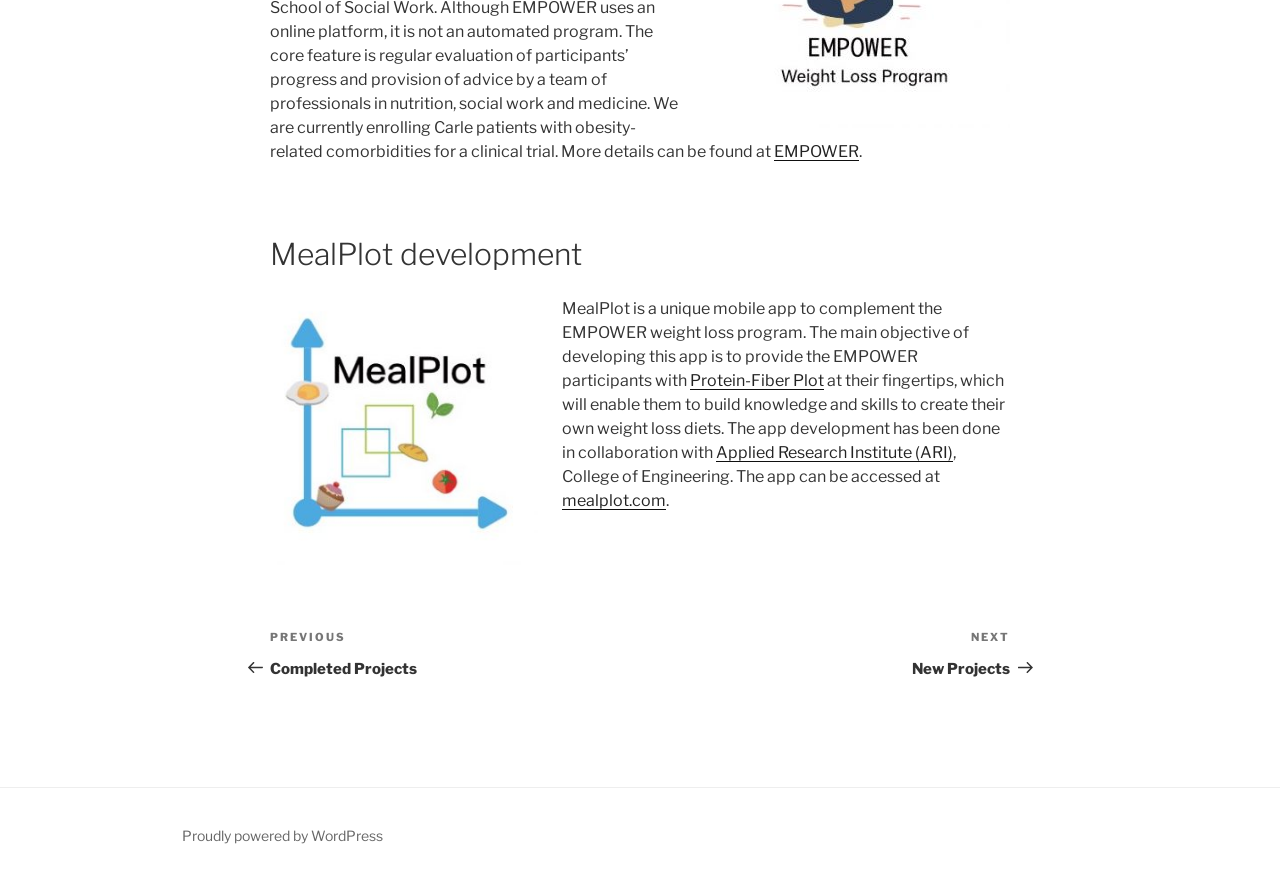Please find the bounding box coordinates (top-left x, top-left y, bottom-right x, bottom-right y) in the screenshot for the UI element described as follows: Next PostNext New Projects

[0.5, 0.713, 0.789, 0.767]